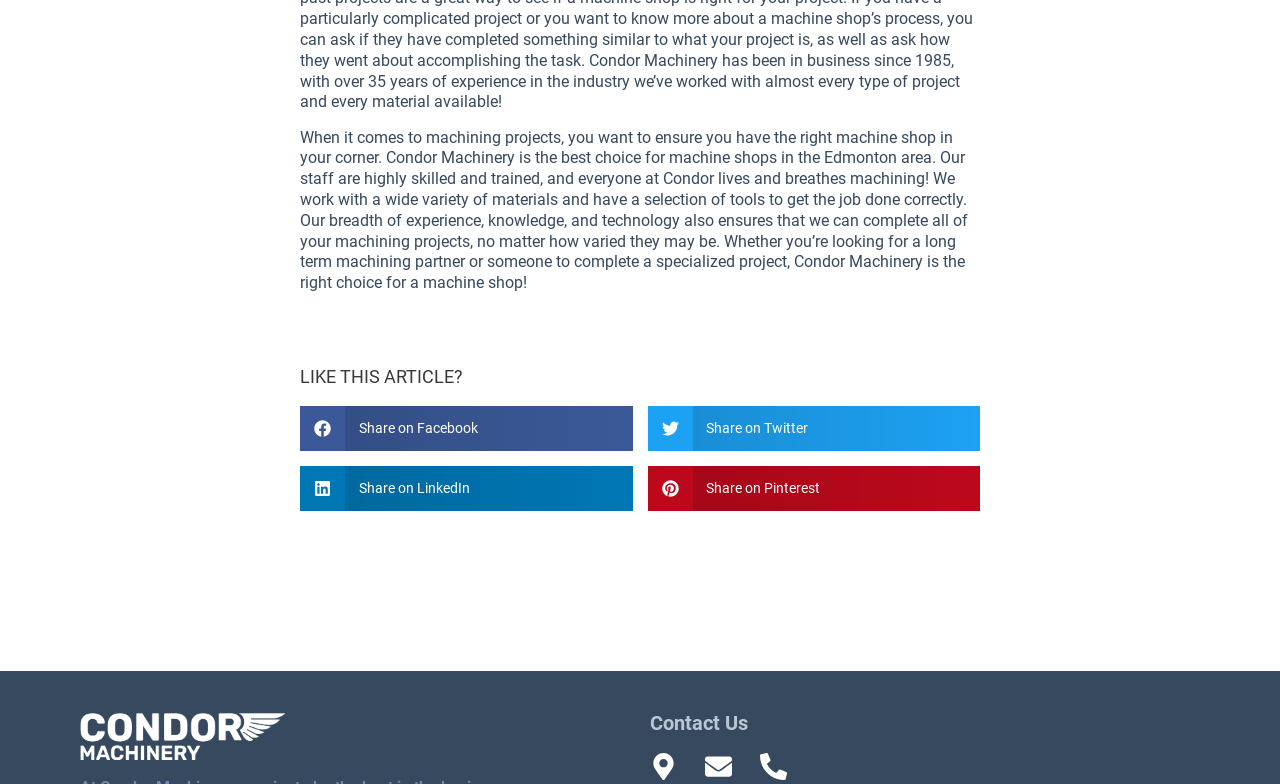Please determine the bounding box coordinates, formatted as (top-left x, top-left y, bottom-right x, bottom-right y), with all values as floating point numbers between 0 and 1. Identify the bounding box of the region described as: Share on LinkedIn

[0.234, 0.595, 0.494, 0.652]